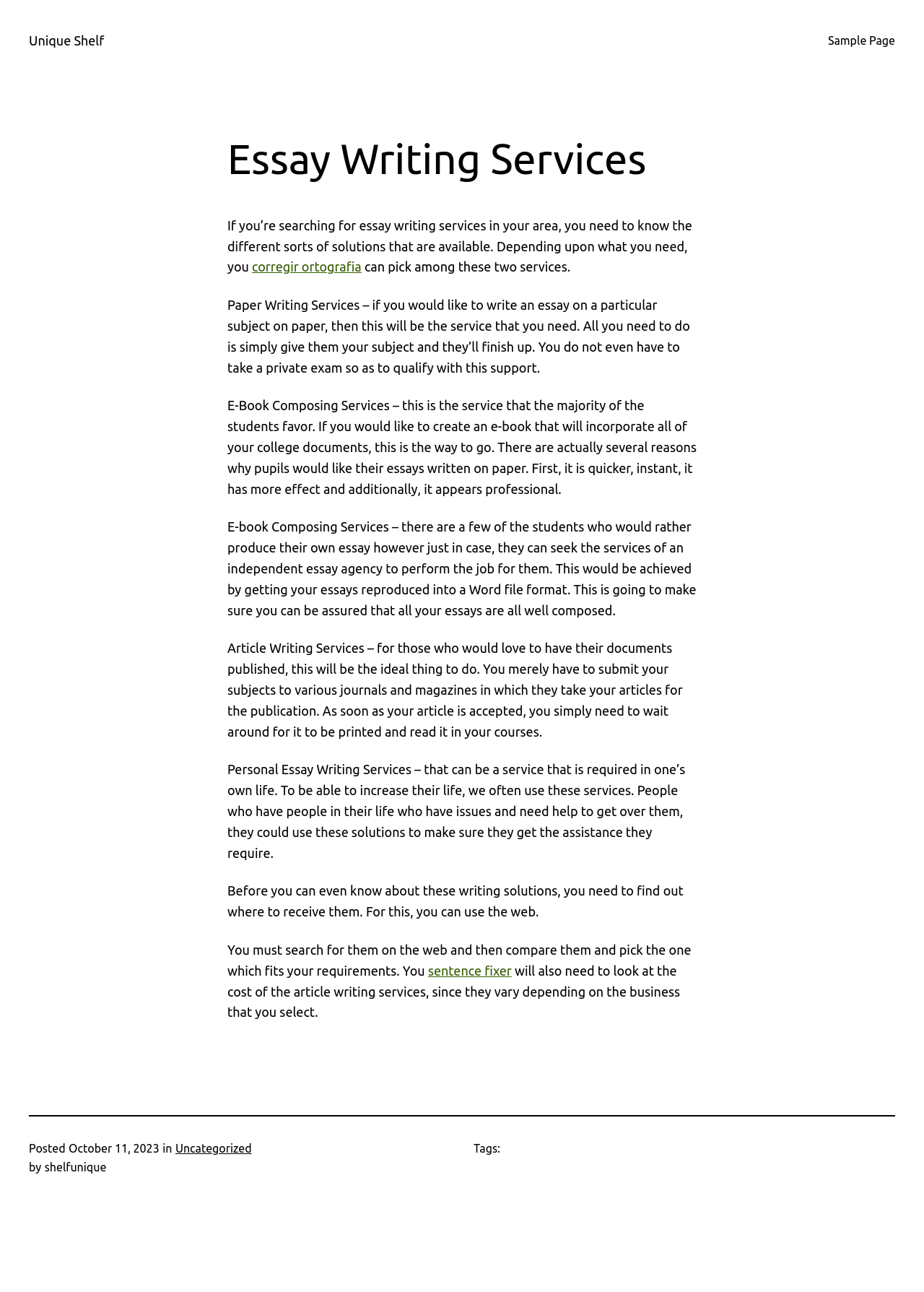Give a short answer using one word or phrase for the question:
What is the purpose of E-Book Composing Services?

To create an e-book